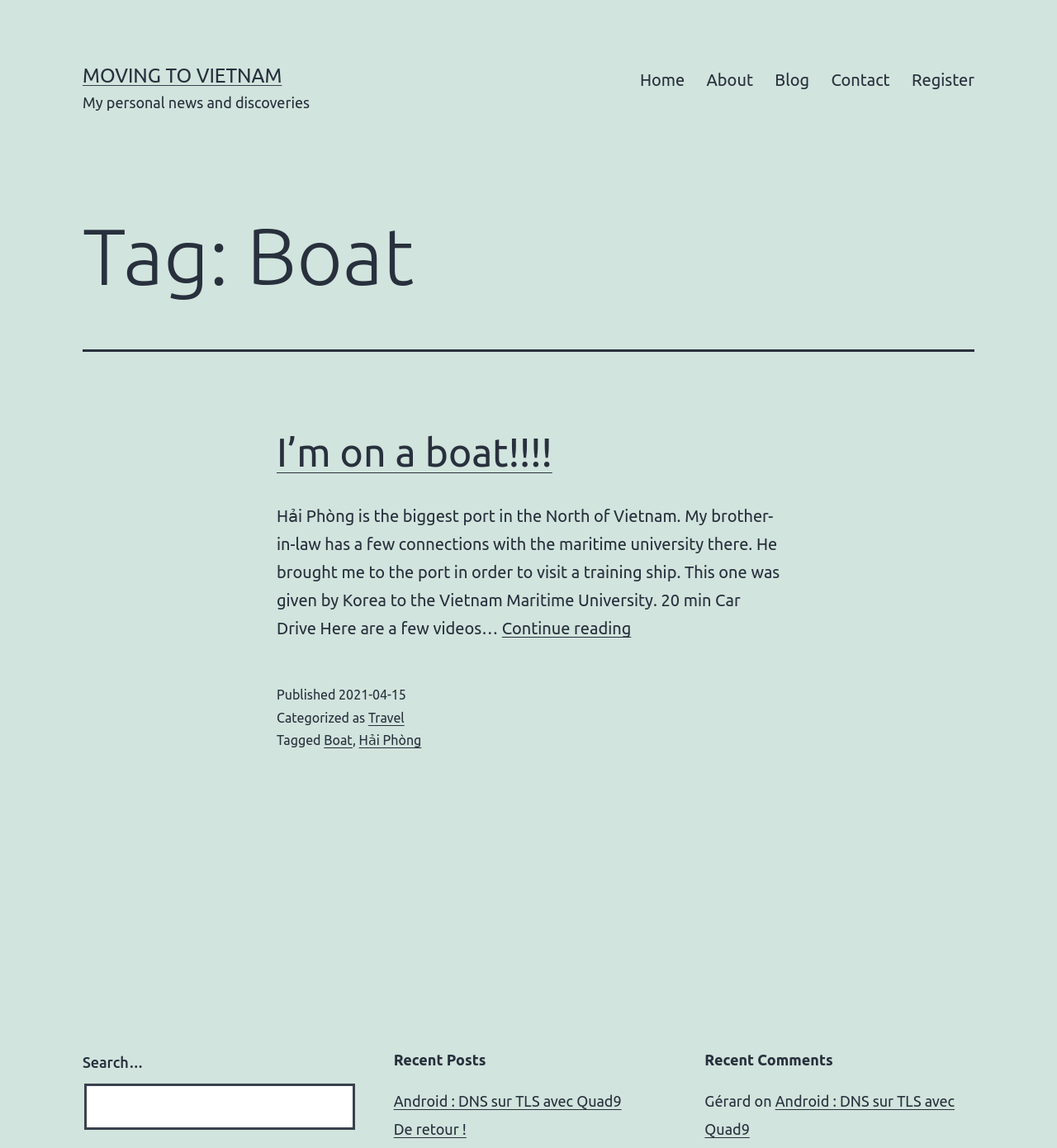Determine the bounding box for the HTML element described here: "Blog". The coordinates should be given as [left, top, right, bottom] with each number being a float between 0 and 1.

[0.723, 0.052, 0.776, 0.087]